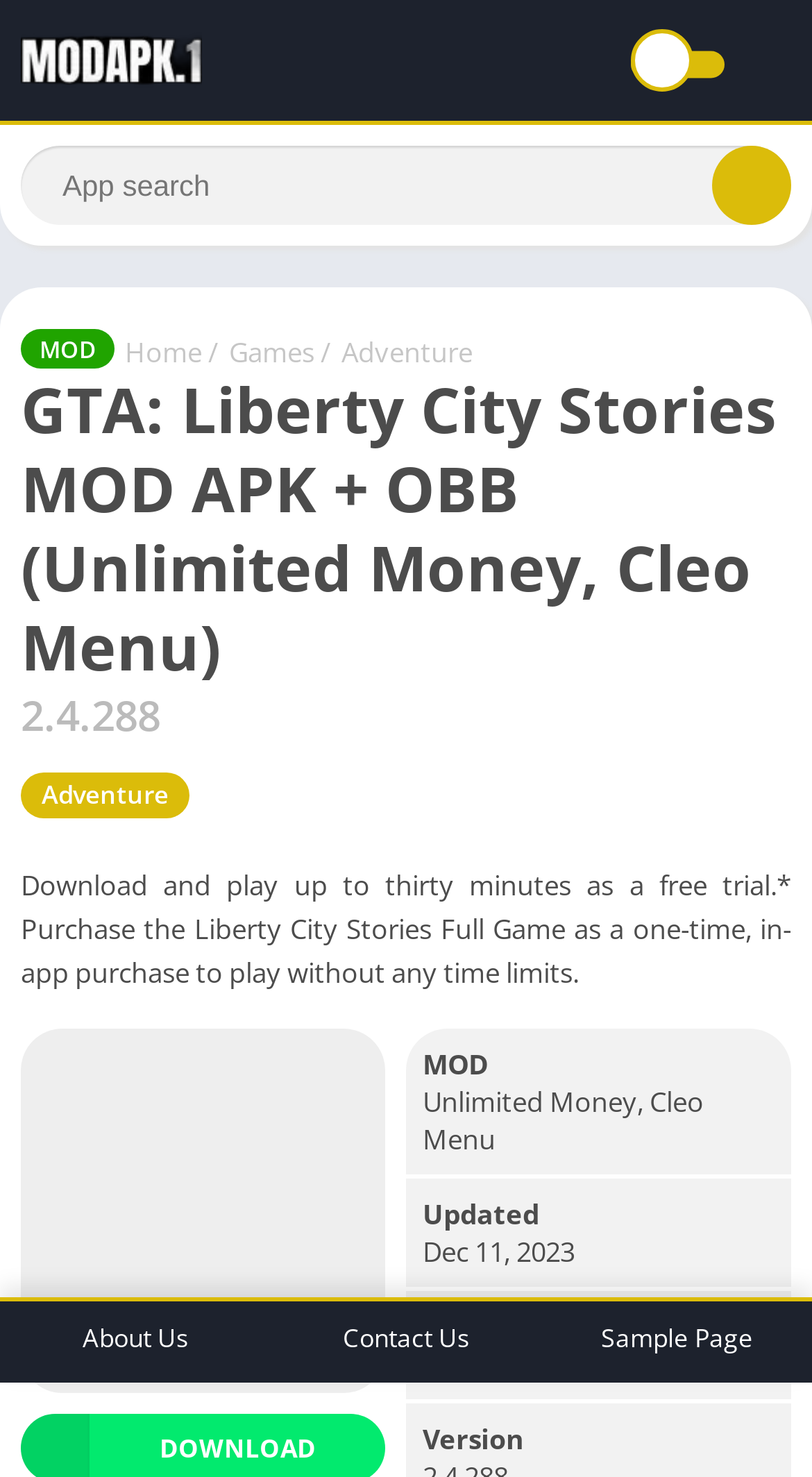Answer the question in one word or a short phrase:
What is the version of the game?

2.4.288